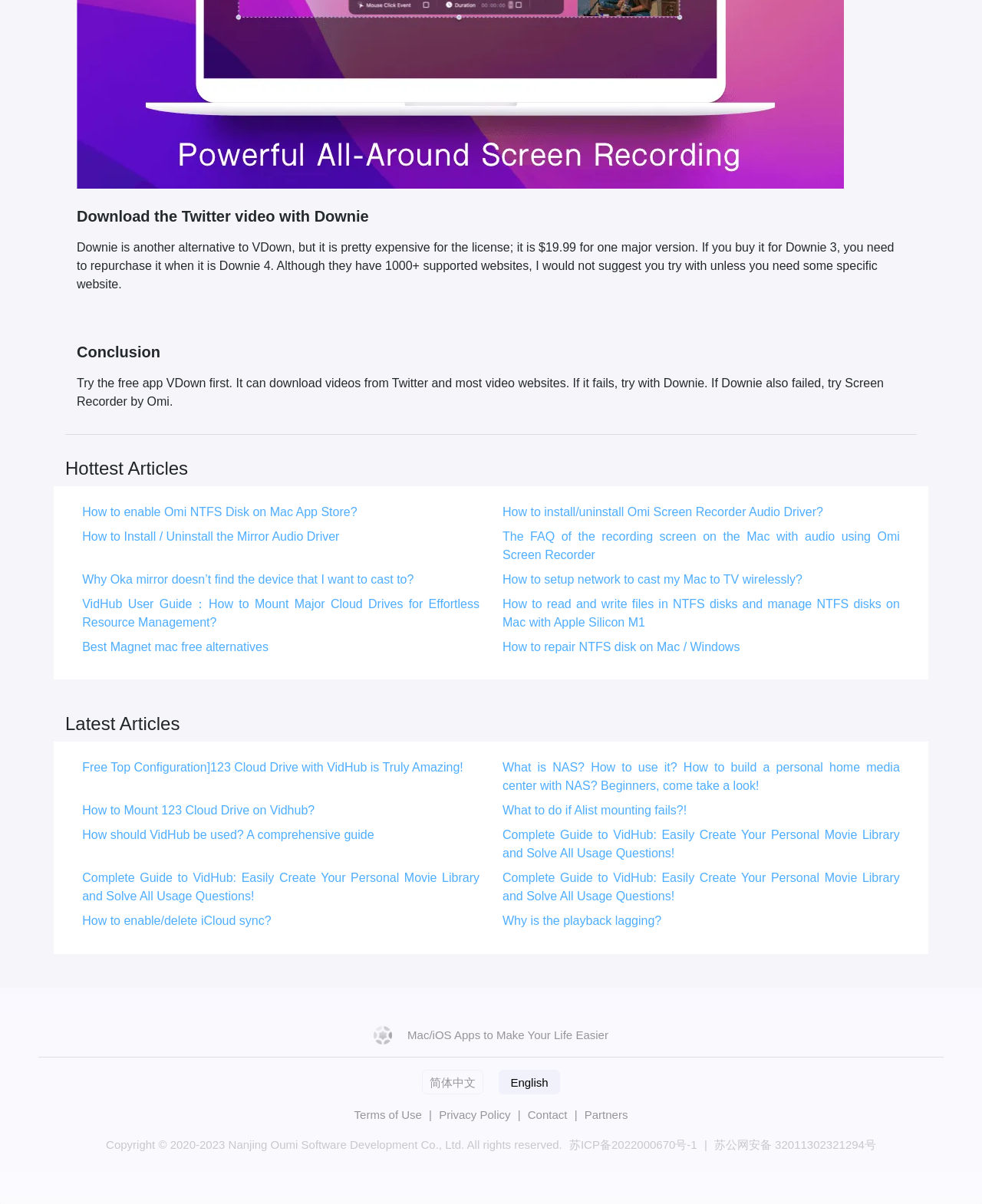Please answer the following query using a single word or phrase: 
How many language options are there?

2